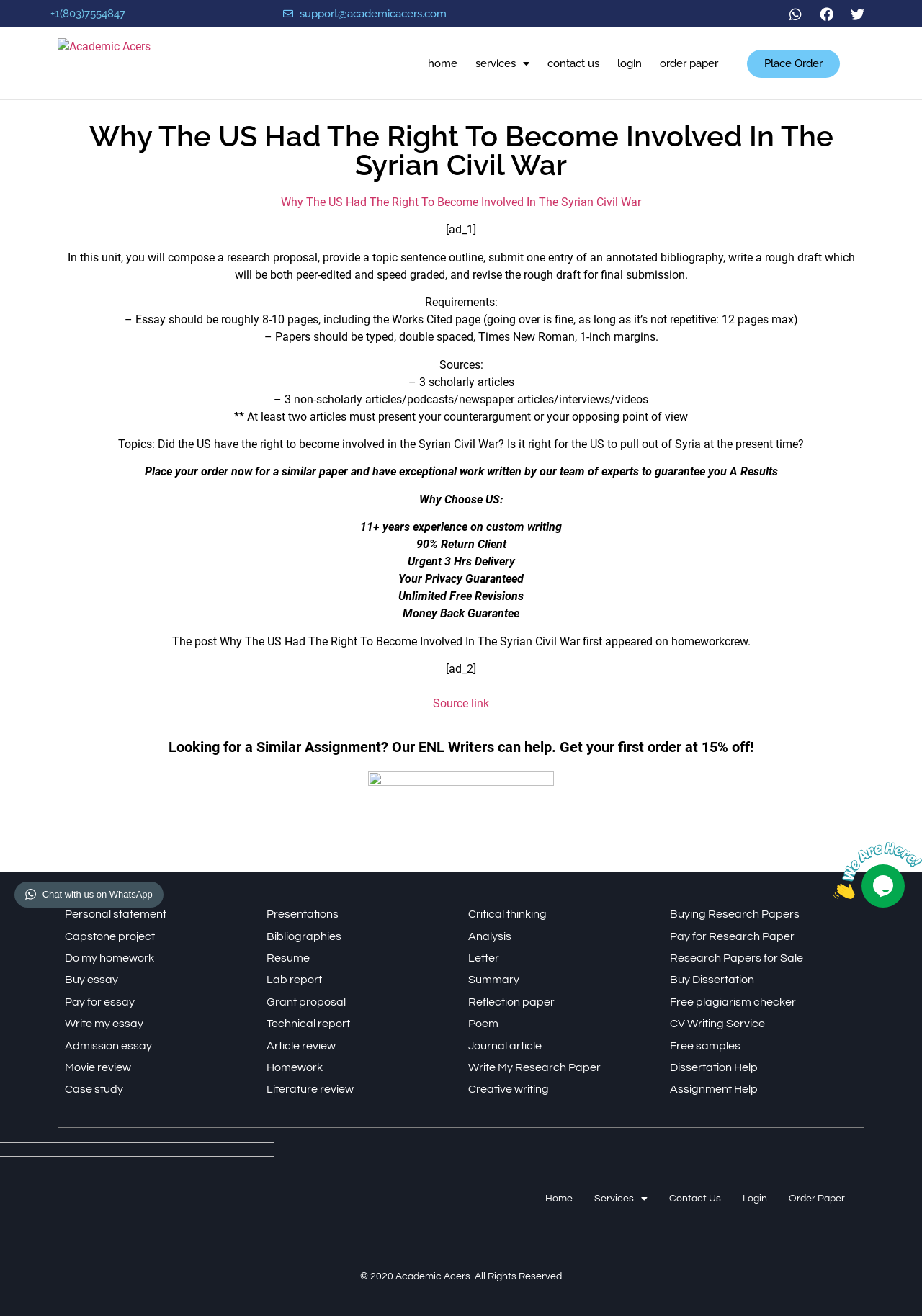Could you provide the bounding box coordinates for the portion of the screen to click to complete this instruction: "Click on the 'Place Order' button"?

[0.81, 0.037, 0.911, 0.059]